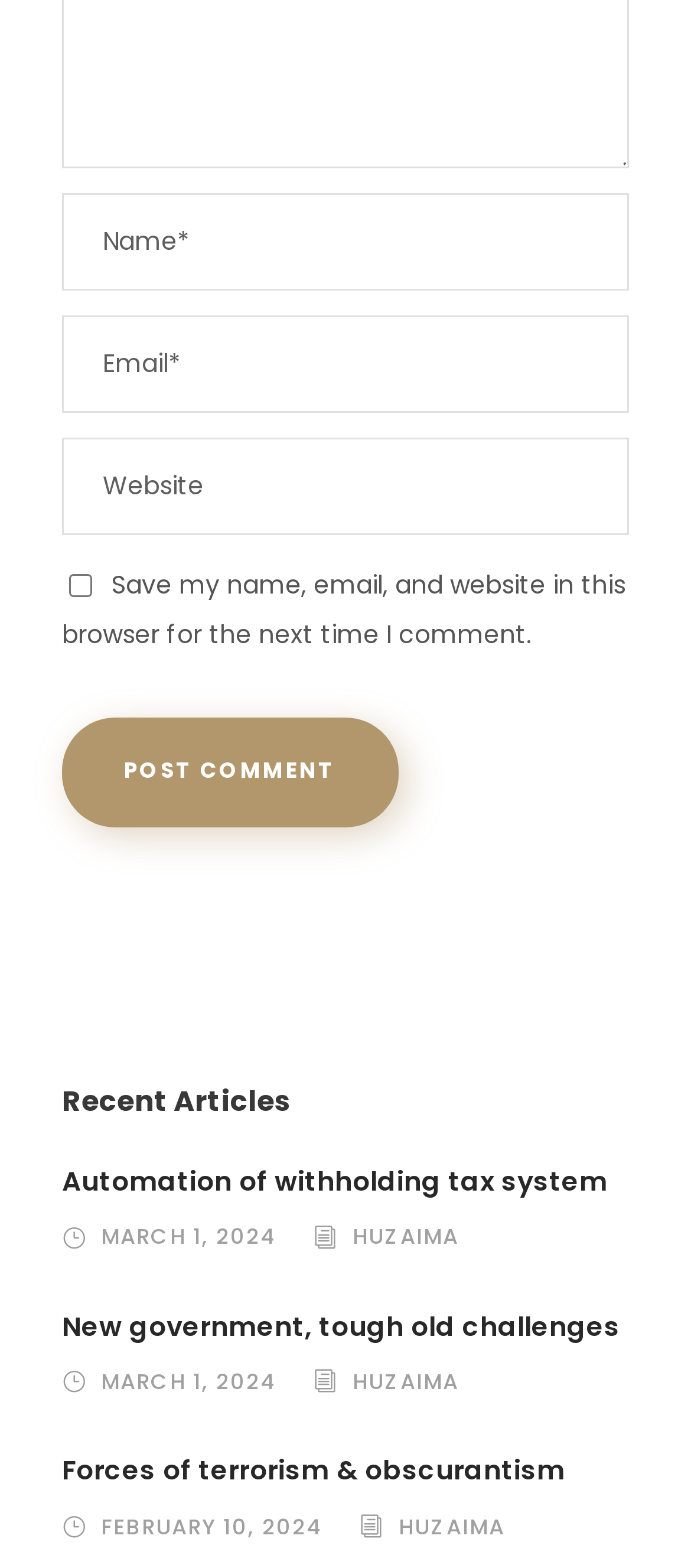What is the purpose of the checkbox?
Look at the image and provide a detailed response to the question.

The checkbox is located below the 'Website' textbox and has a label 'Save my name, email, and website in this browser for the next time I comment.' This suggests that its purpose is to save the user's comment information for future use.